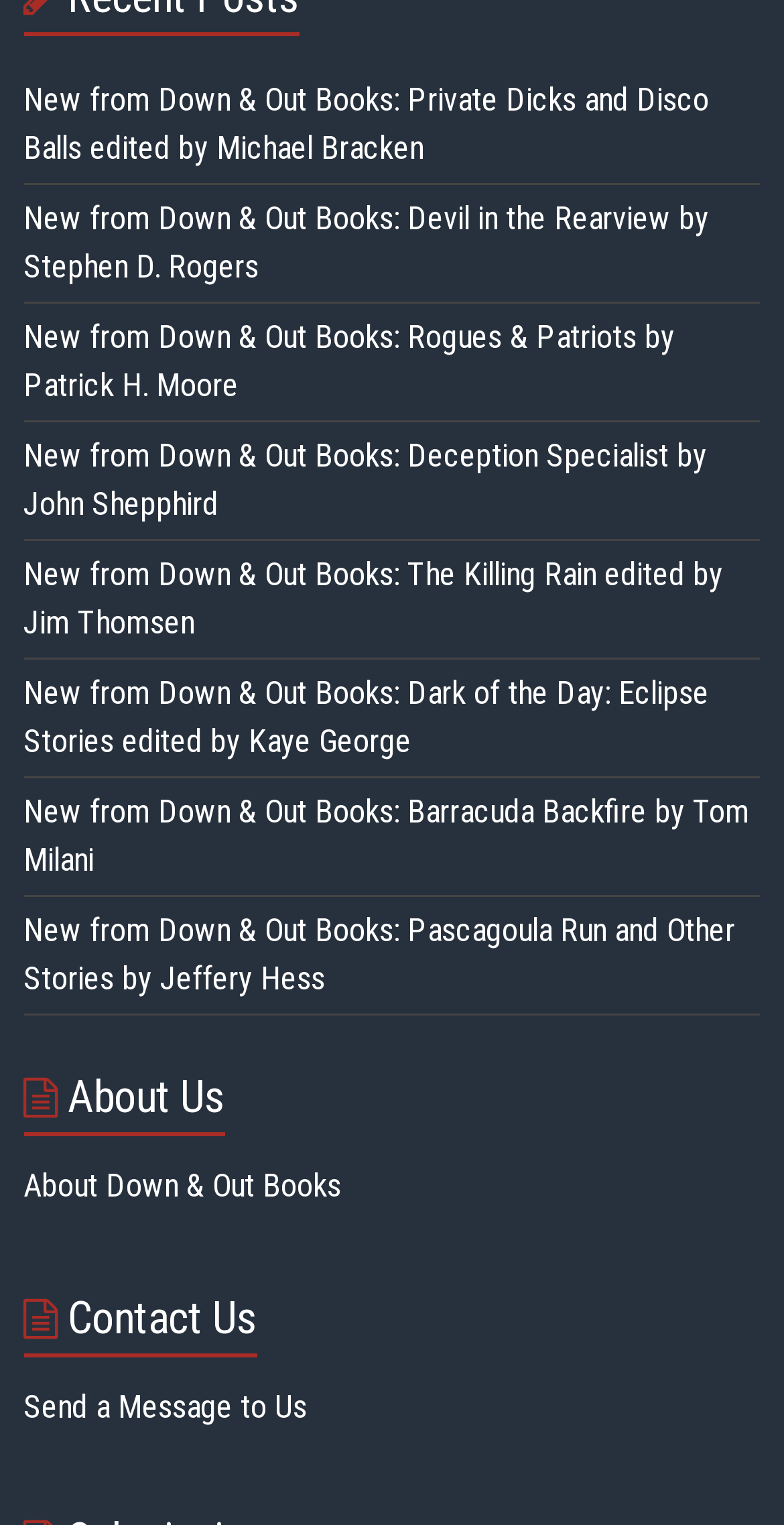Can you identify the bounding box coordinates of the clickable region needed to carry out this instruction: 'Explore Deception Specialist'? The coordinates should be four float numbers within the range of 0 to 1, stated as [left, top, right, bottom].

[0.03, 0.286, 0.902, 0.343]